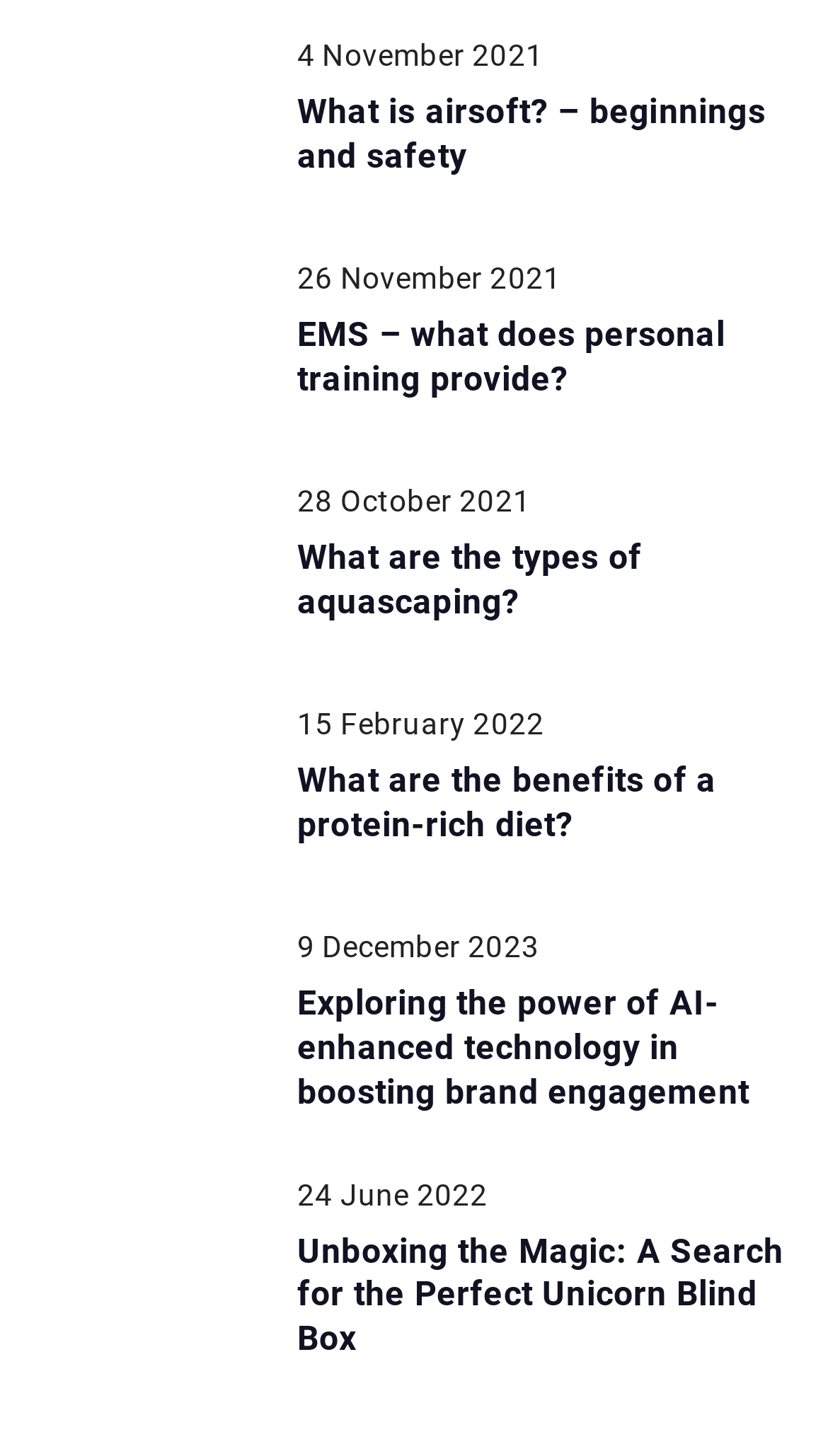Pinpoint the bounding box coordinates of the element that must be clicked to accomplish the following instruction: "Discover benefits of a protein-rich diet". The coordinates should be in the format of four float numbers between 0 and 1, i.e., [left, top, right, bottom].

[0.038, 0.487, 0.321, 0.596]